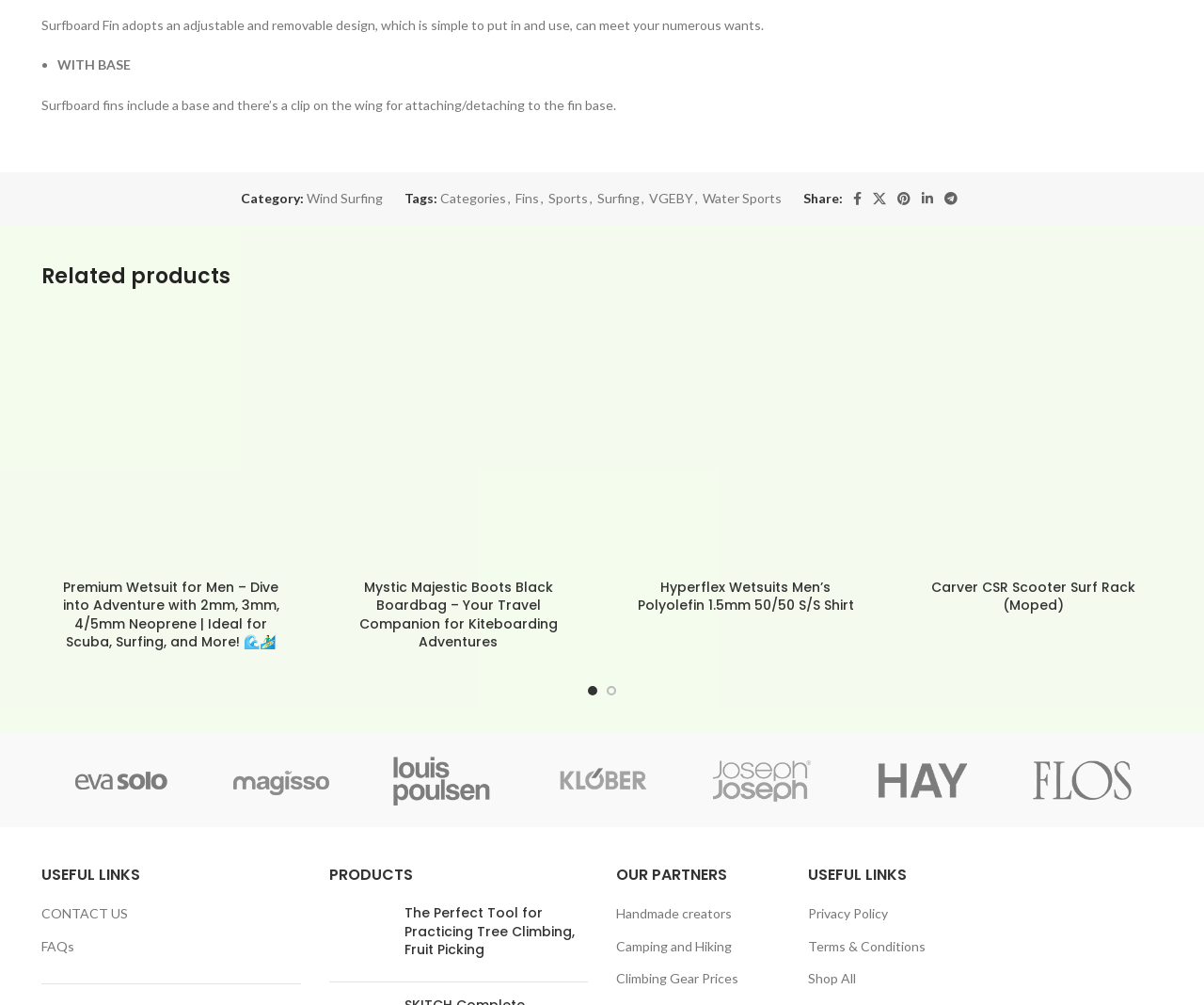Pinpoint the bounding box coordinates of the clickable element to carry out the following instruction: "Contact us."

[0.034, 0.9, 0.108, 0.918]